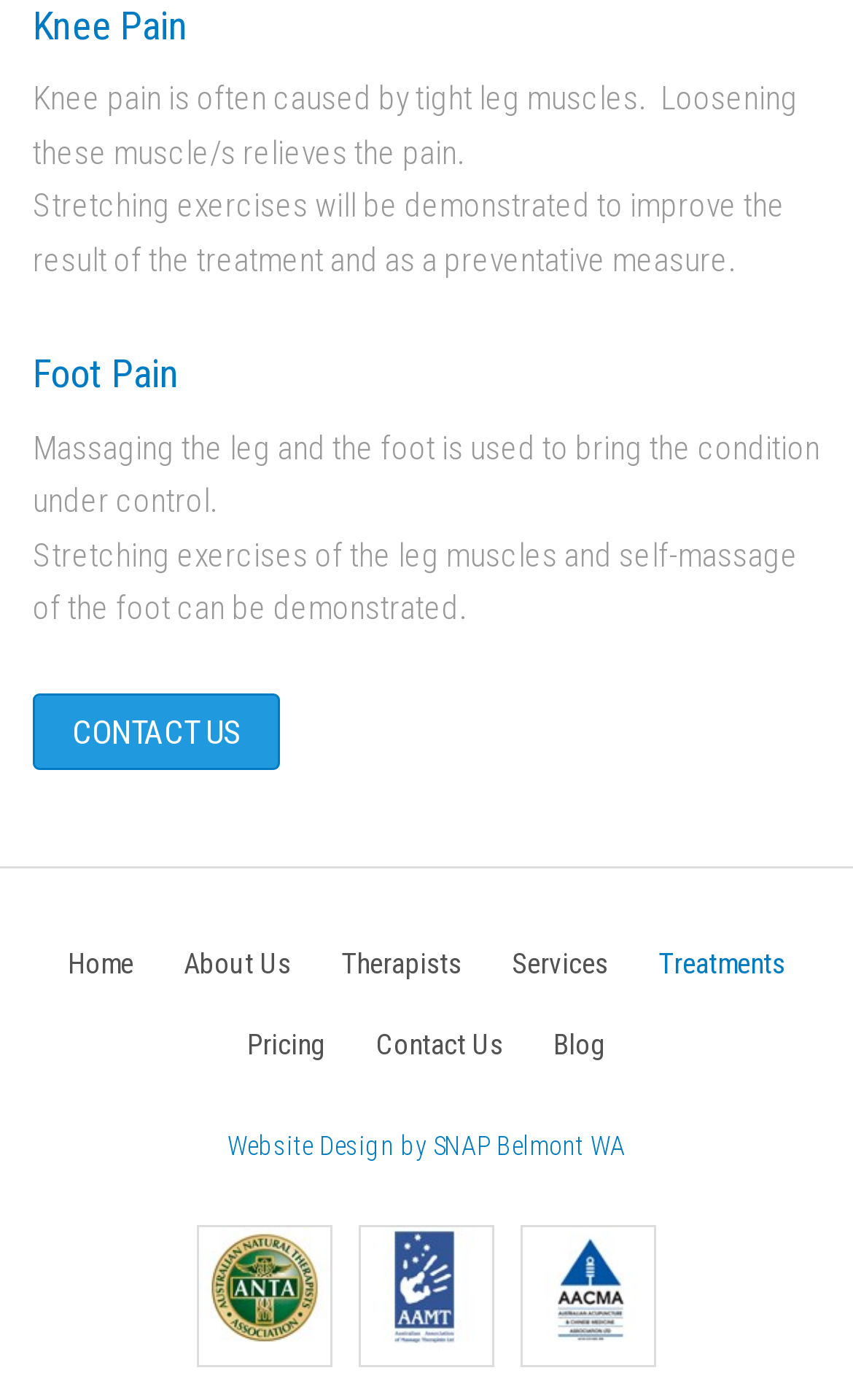Kindly determine the bounding box coordinates for the area that needs to be clicked to execute this instruction: "click on CONTACT US".

[0.038, 0.495, 0.328, 0.551]